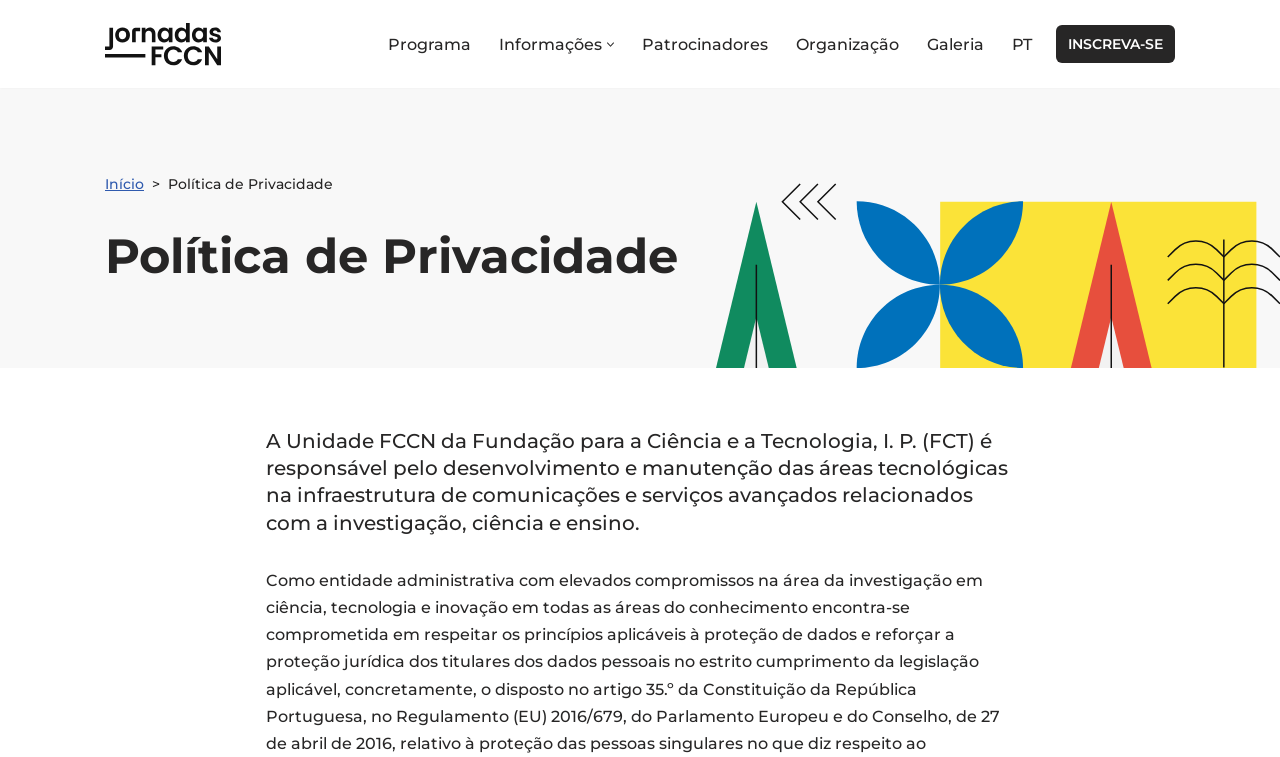Elaborate on the different components and information displayed on the webpage.

The webpage is about the "Política de Privacidade" (Privacy Policy) of Jornadas FCCN 2024. At the top-left corner, there is a link "Avançar para o conteúdo" (Advance to content) and a logo "Logo Jornadas FCCN" next to a link "Jornadas FCCN 2024 Jornadas FCCN". 

On the top-right side, there is a main navigation menu "Menu principal" with several links, including "Programa", "Informações", "Patrocinadores", "Organização", "Galeria", and "PT". 

Below the navigation menu, there is a prominent call-to-action link "INSCREVA-SE" (Register). 

On the left side, there is a breadcrumbs navigation "breadcrumbs" showing the current page's location, with links "Início" (Home) and "Política de Privacidade" (Privacy Policy). 

The main content of the page is headed by a heading "Política de Privacidade" (Privacy Policy), followed by a paragraph of text describing the purpose of the privacy policy, which is to inform about how the FCT, through its FCCN unit, handles collected data.